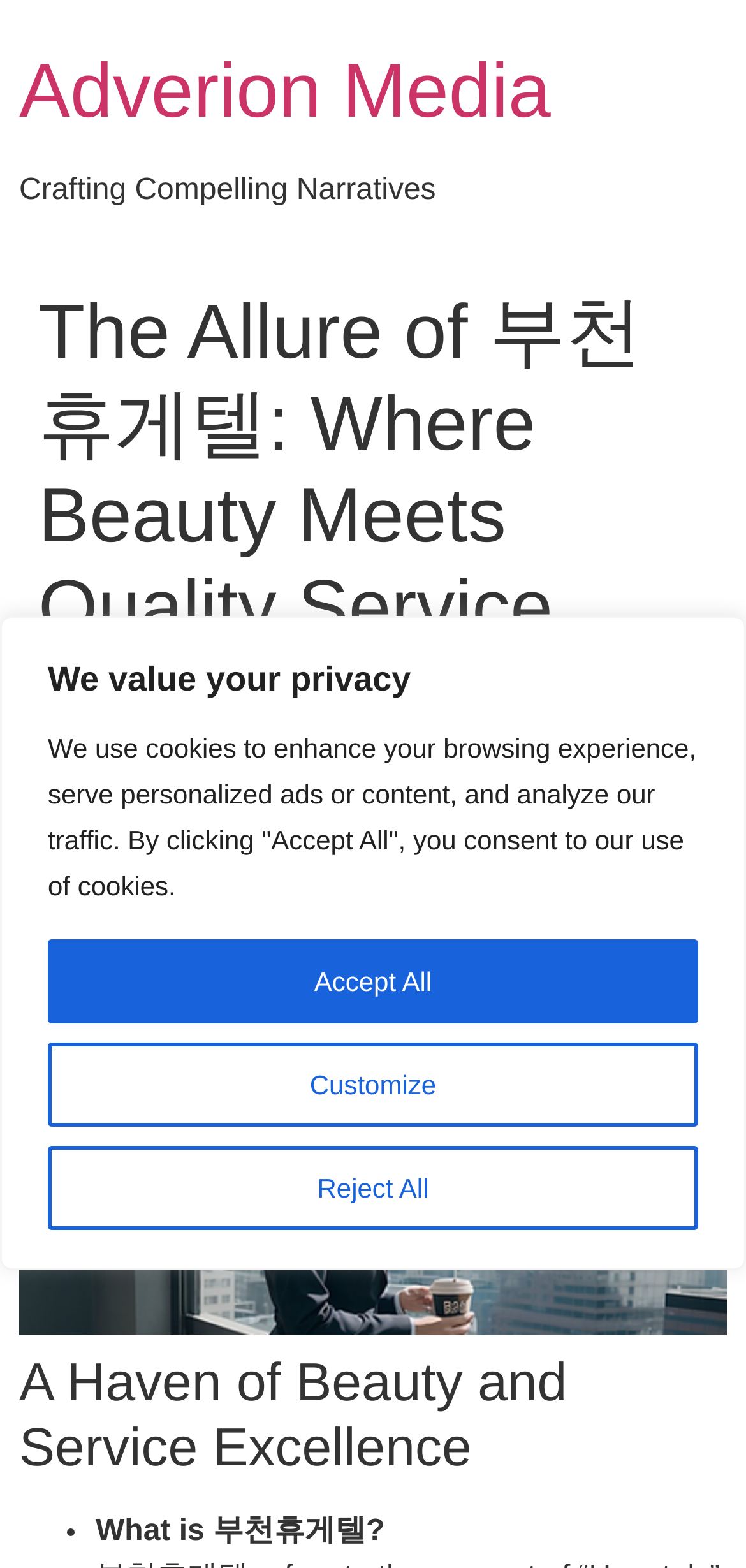What is the name of the hidden gem in Bucheon?
Give a detailed response to the question by analyzing the screenshot.

The answer can be found in the first paragraph of the webpage, where it is mentioned that 'In the bustling city of Bucheon, Gyeonggi-do, Korea, there exists a hidden gem known as “부천휴게텔.”'.